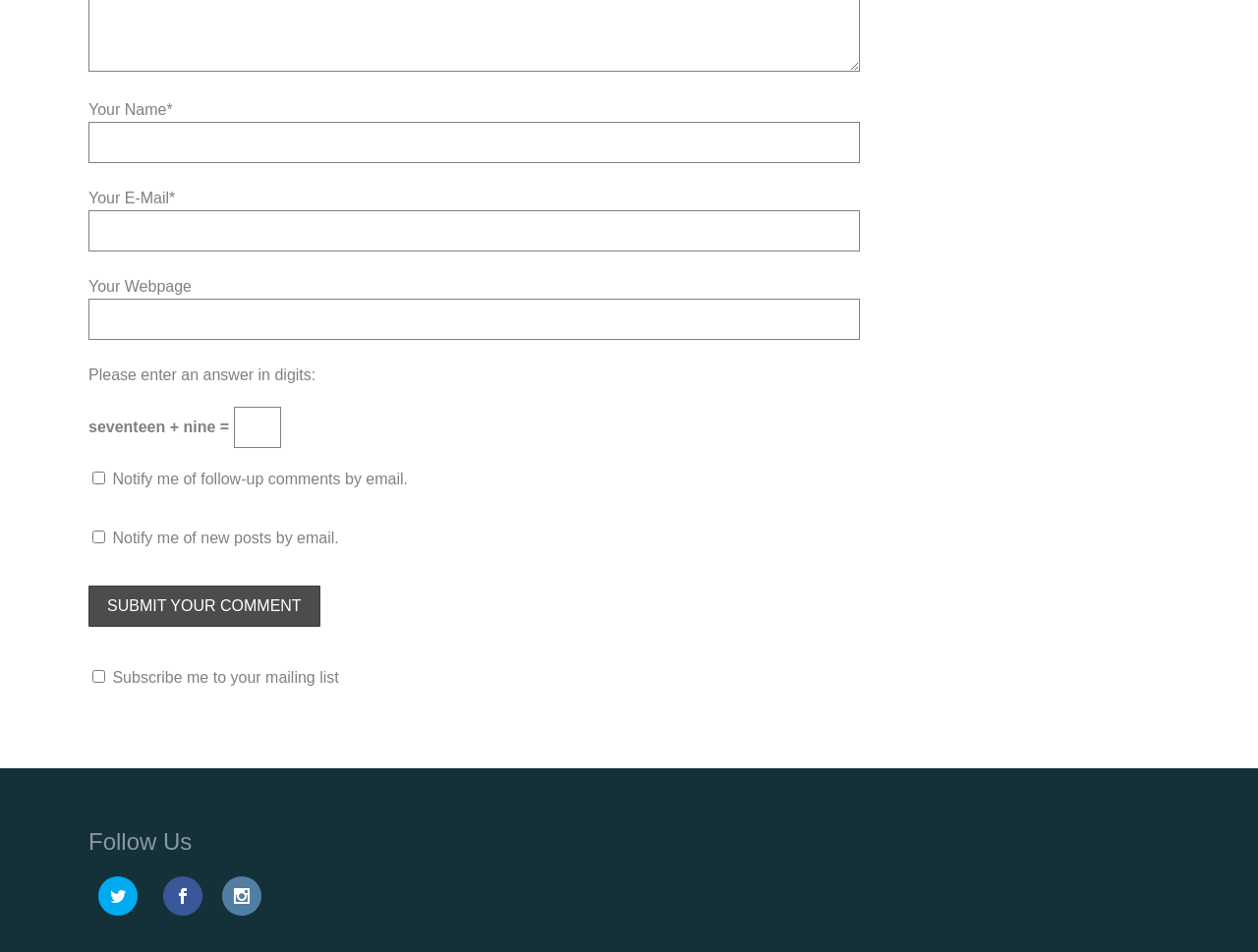Please provide a one-word or phrase answer to the question: 
What is the last option in the footer section?

ue630 ue630